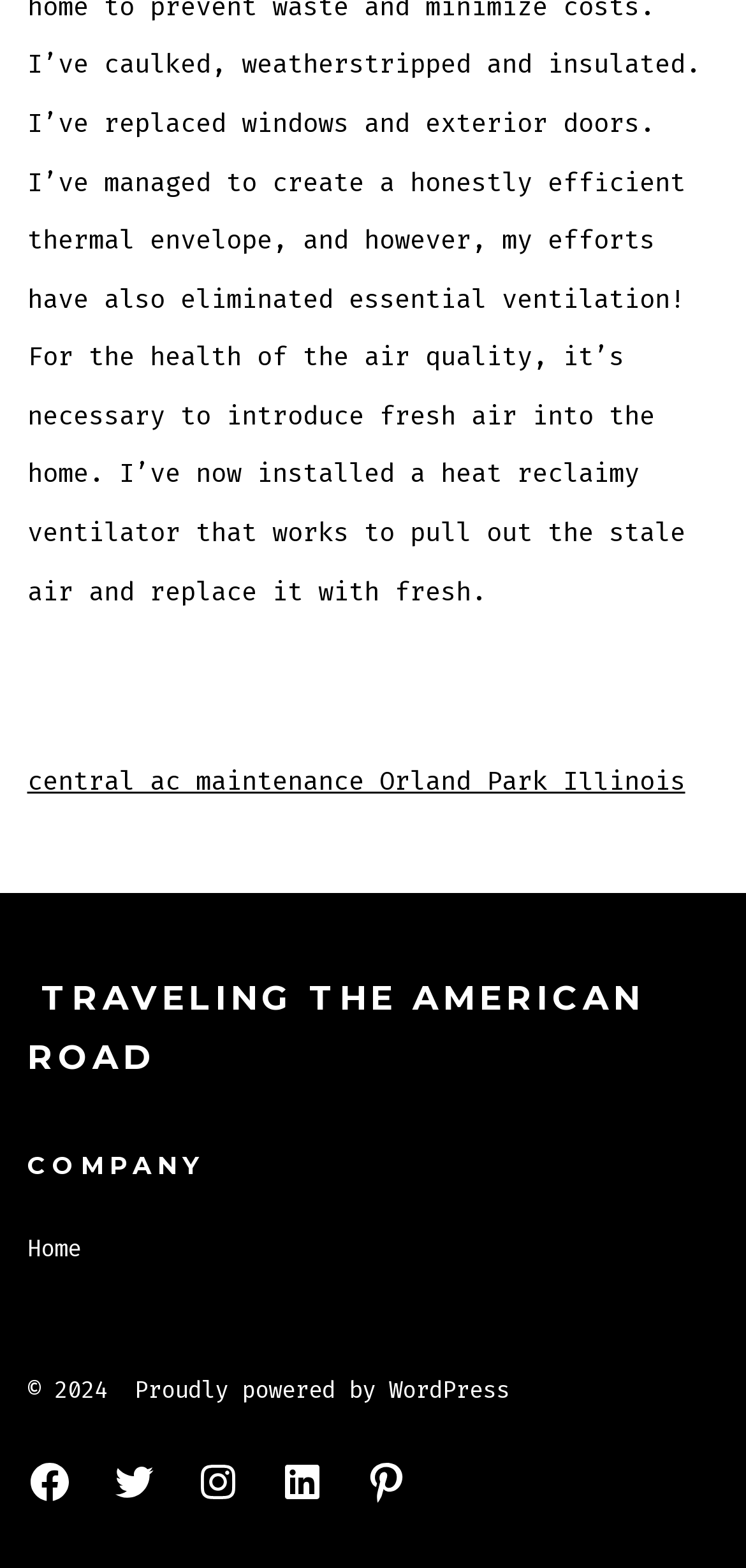Answer the question below in one word or phrase:
How many social media links are at the bottom?

5